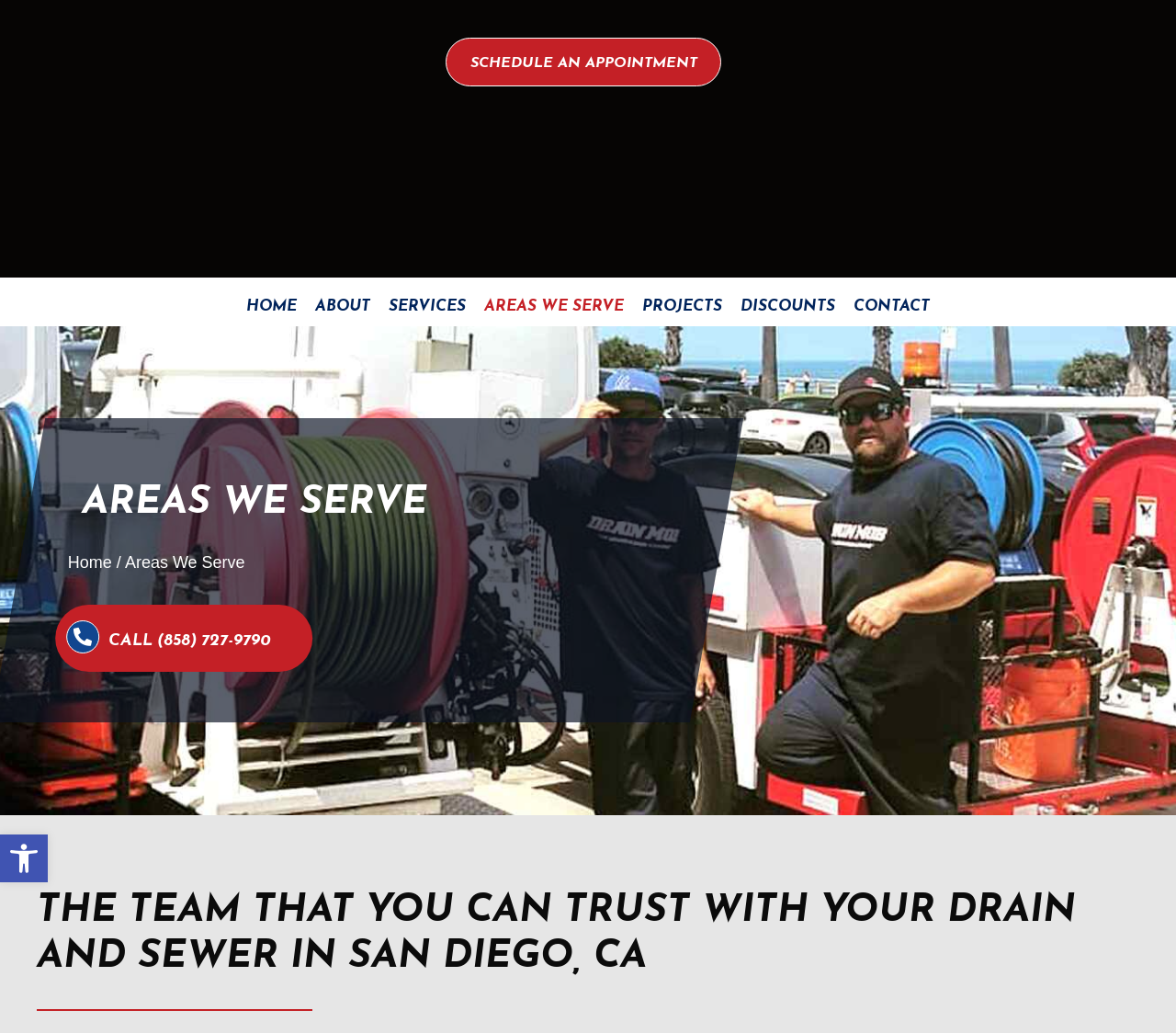What is the name of the company?
Answer the question with a detailed and thorough explanation.

I found the company name by looking at the link at the top of the page with the image of a logo, which has the text 'Drain Mob'.